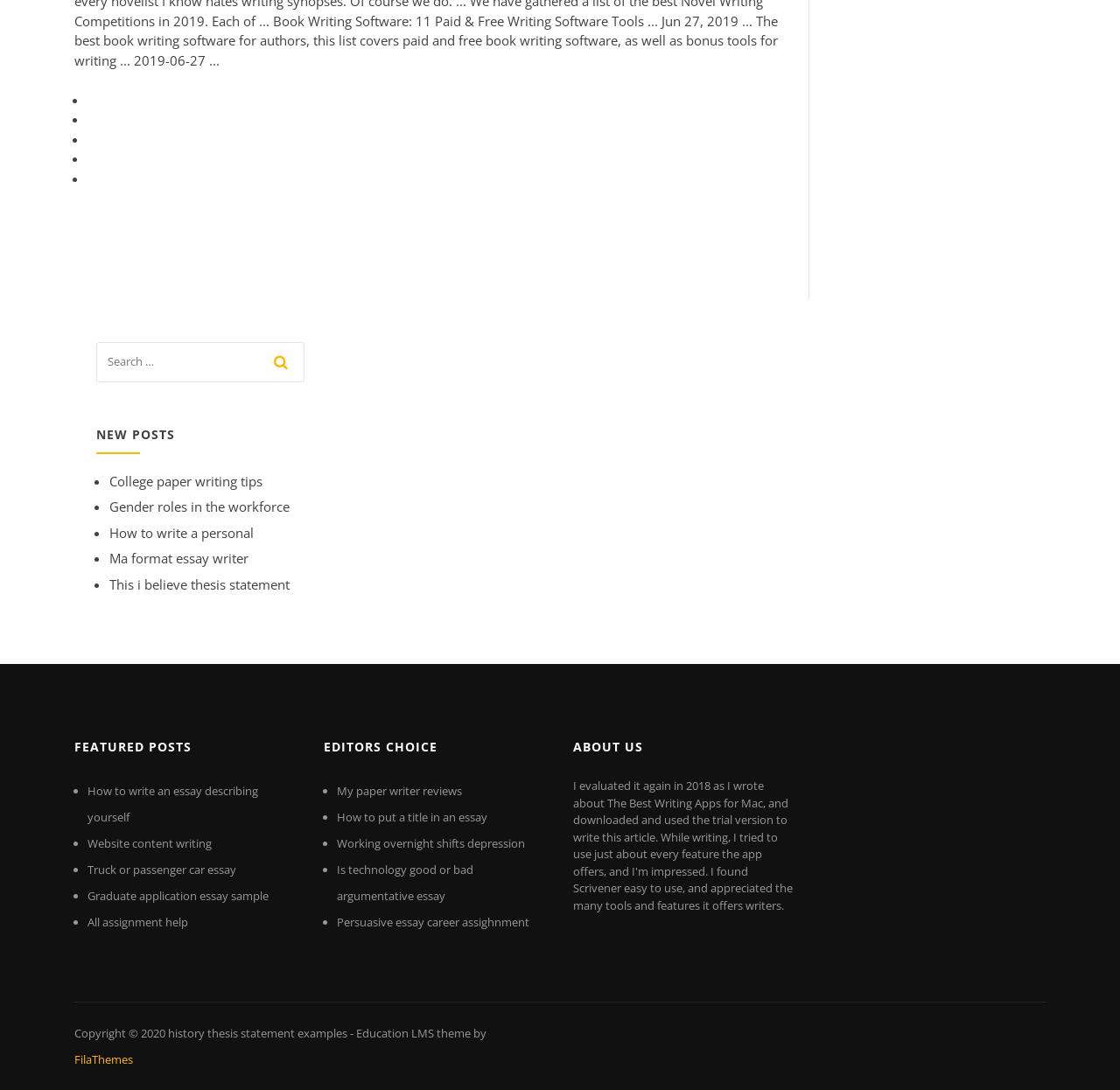Provide a brief response to the question below using a single word or phrase: 
How many list markers are on the webpage?

15